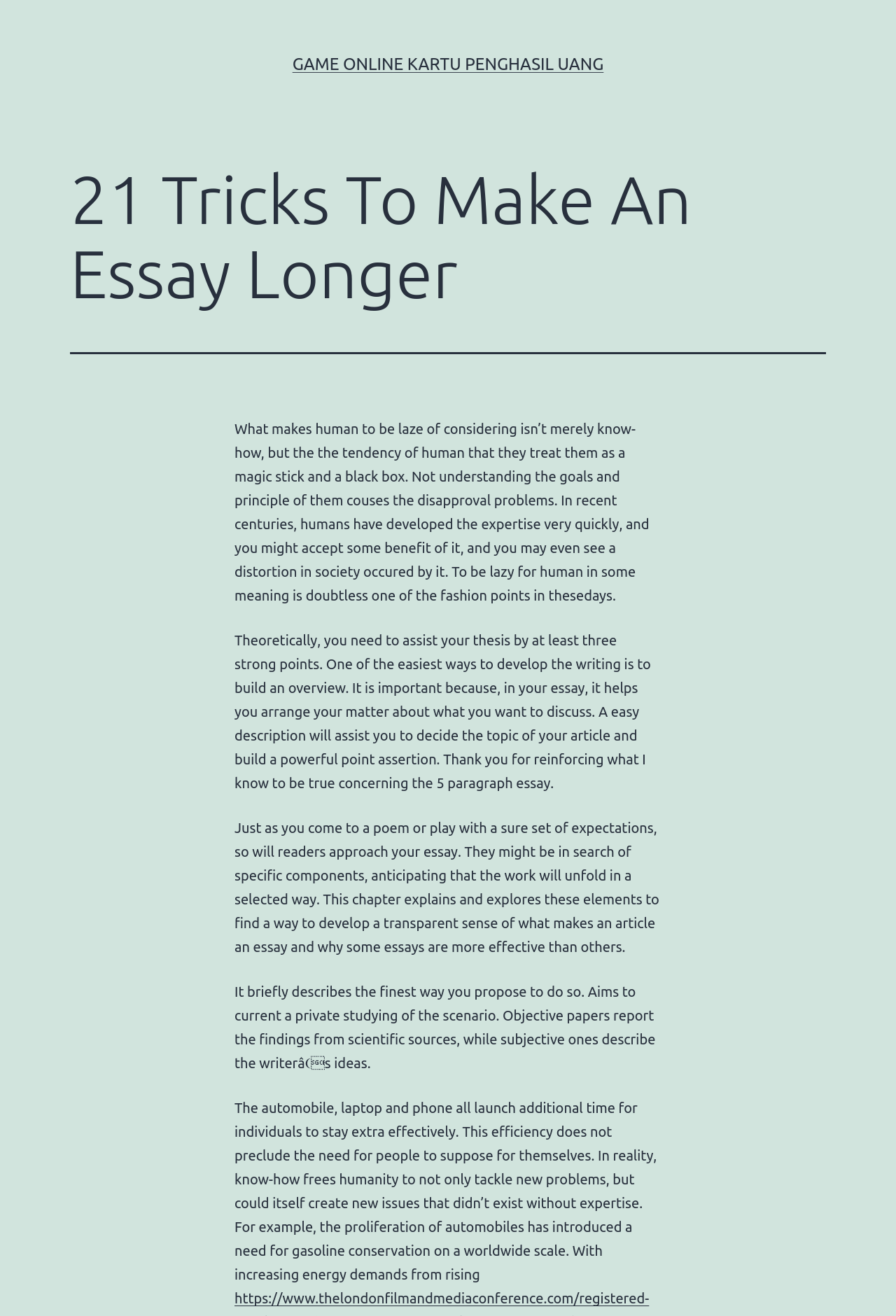Identify and provide the bounding box coordinates of the UI element described: "Game Online Kartu Penghasil Uang". The coordinates should be formatted as [left, top, right, bottom], with each number being a float between 0 and 1.

[0.326, 0.041, 0.674, 0.056]